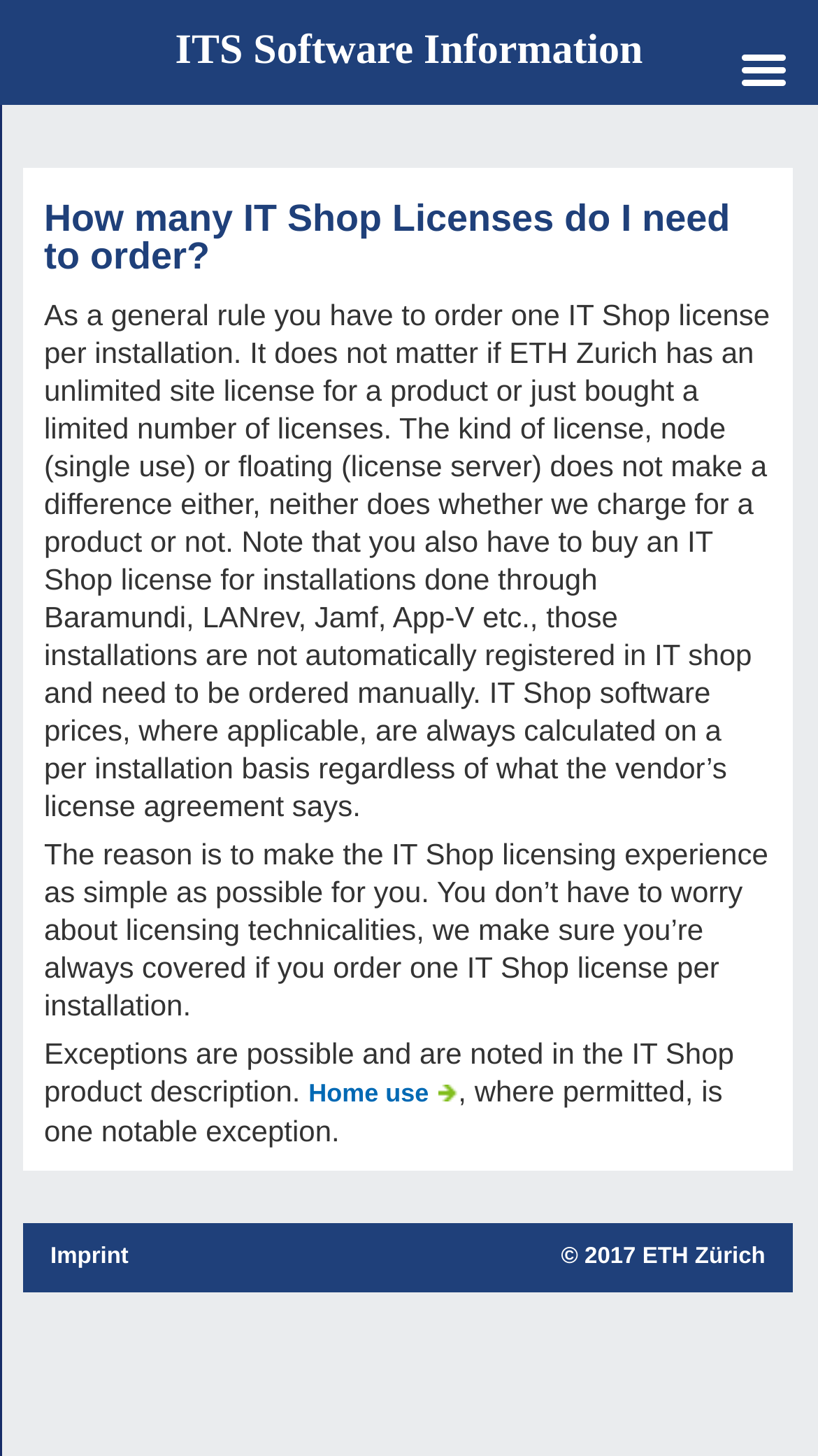Is home use an exception to the general rule?
Please answer the question as detailed as possible.

The webpage mentions that home use, where permitted, is one notable exception to the general rule of ordering one IT Shop license per installation.